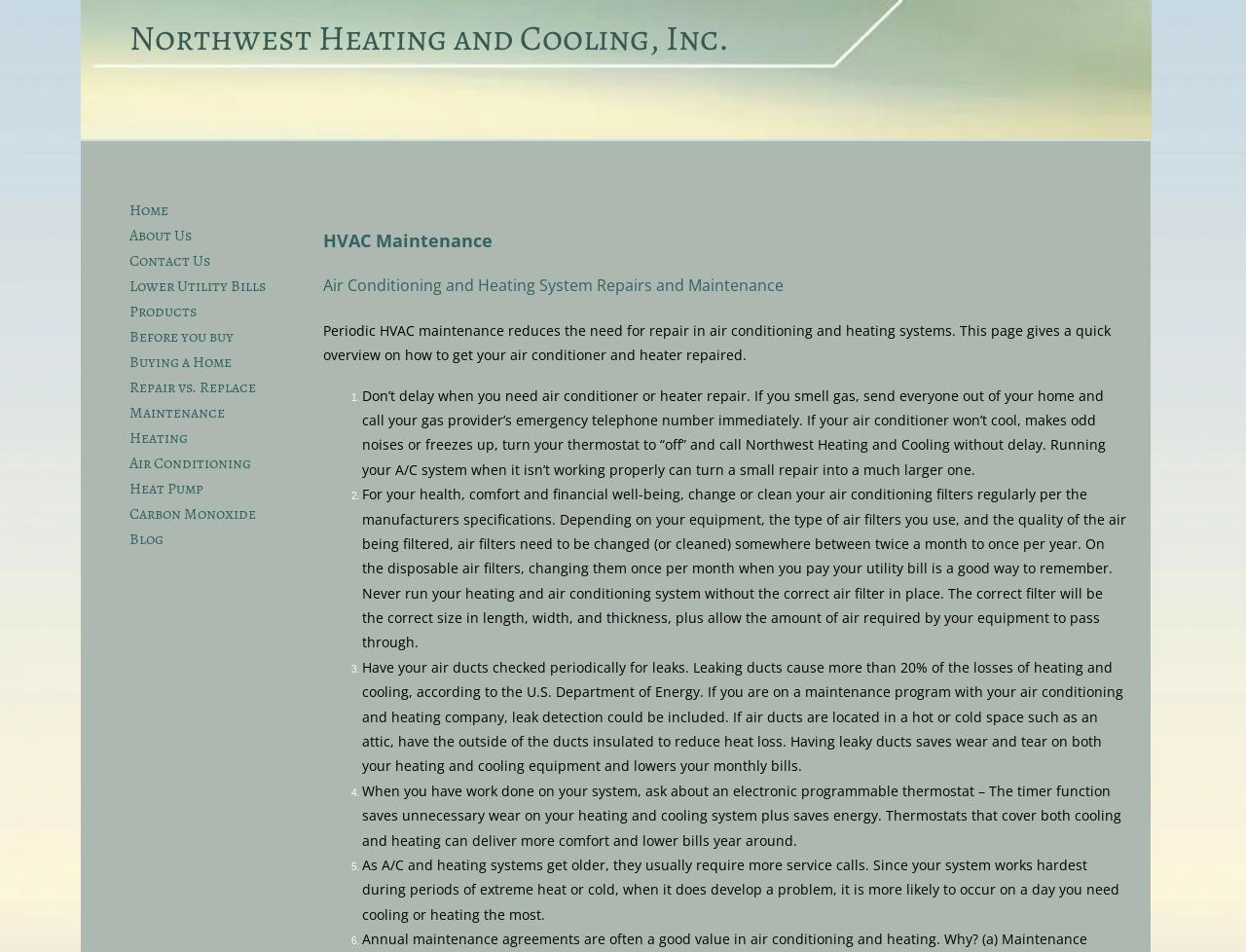Please mark the clickable region by giving the bounding box coordinates needed to complete this instruction: "Search in the search box".

[0.675, 0.035, 0.849, 0.079]